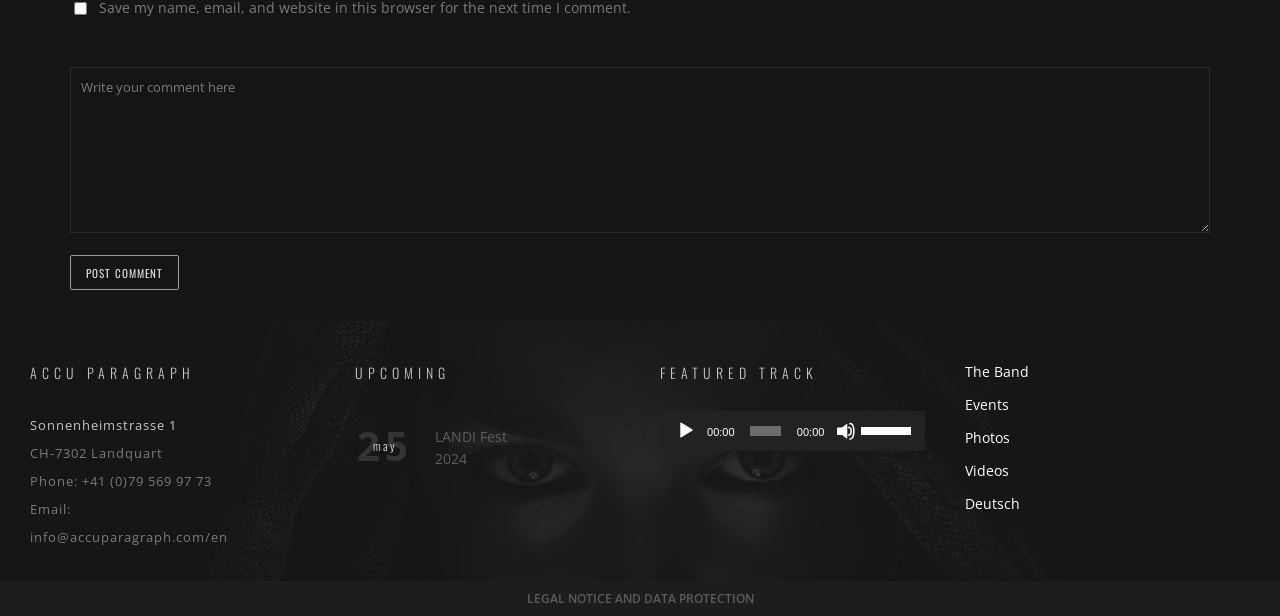Find the bounding box coordinates for the area that must be clicked to perform this action: "go to The Band page".

[0.754, 0.588, 0.804, 0.619]